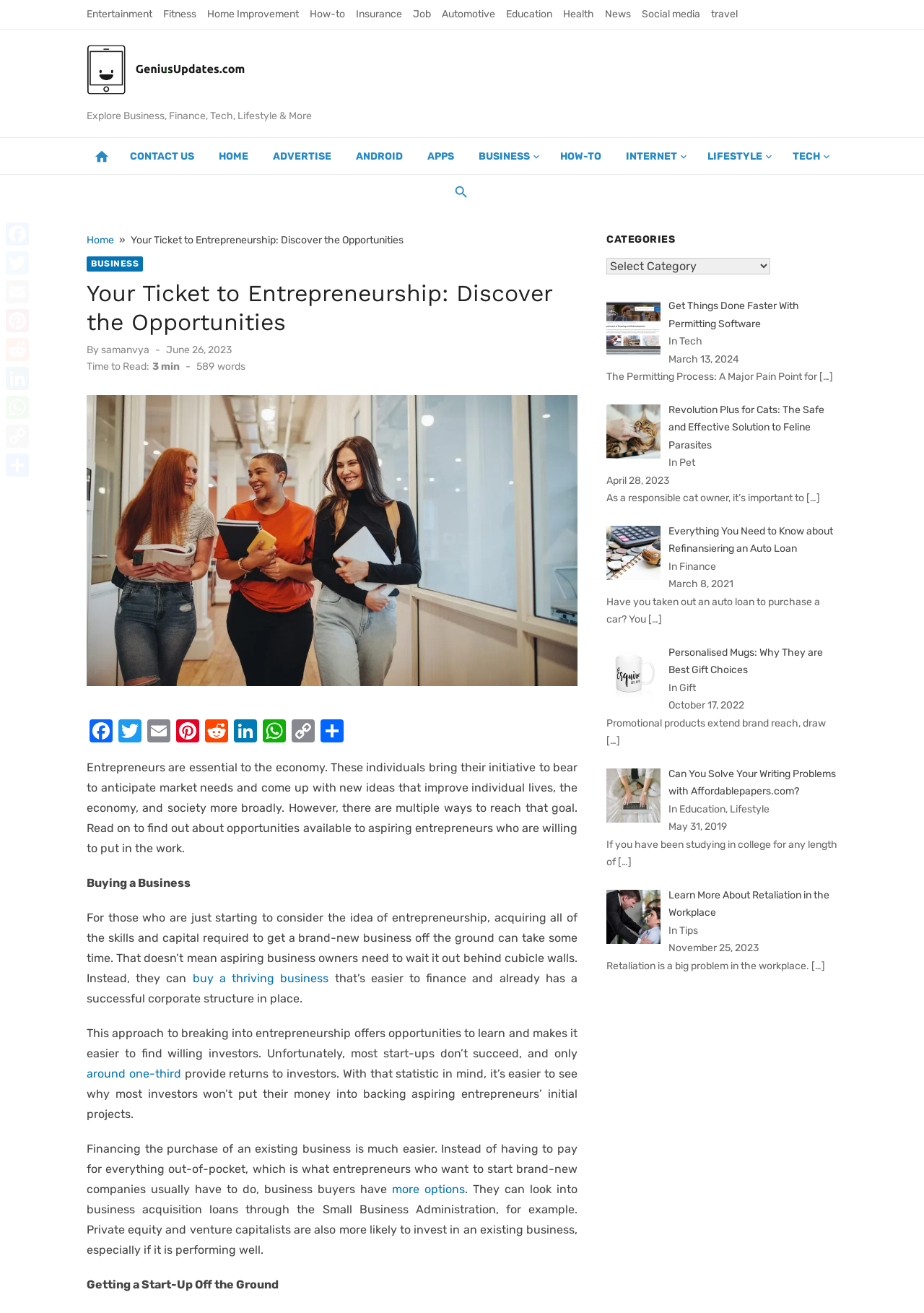How many social media links are available at the bottom of the webpage?
Examine the image closely and answer the question with as much detail as possible.

By examining the webpage, I found 7 social media links at the bottom, including Facebook, Twitter, Email, Pinterest, Reddit, LinkedIn, and WhatsApp.